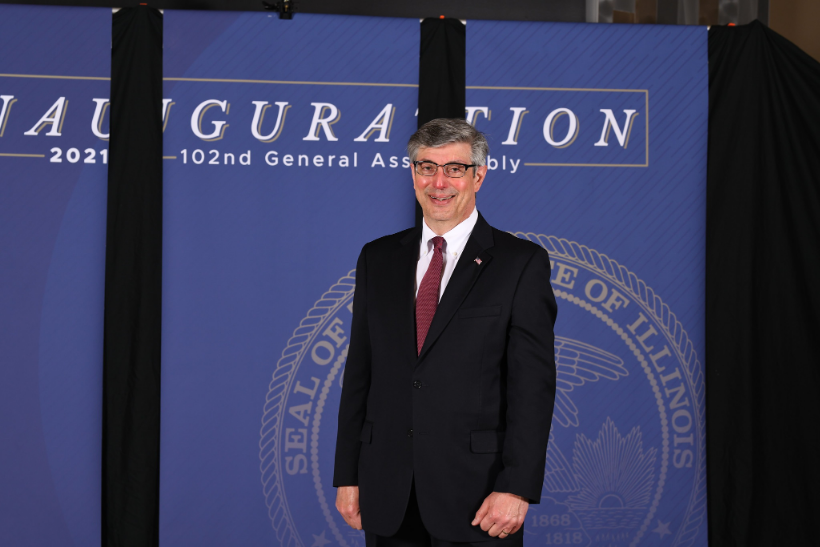Explain the image thoroughly, highlighting all key elements.

The image captures State Representative Dan Ugaste during his inauguration ceremony, marking the beginning of his second term serving the 65th Legislative District in Illinois. He stands confidently in front of a backdrop adorned with the words "INAUGURATION" and "2021 - 102nd General Assembly," along with the official seal of Illinois. Dressed in a formal black suit with a red tie, Ugaste exudes a sense of determination and readiness as he prepares to address the challenges ahead, including a focus on bipartisanship and ethics reform in the state's governance. This moment signifies not just a ceremonial occasion, but a commitment to serve his constituents in Kane and McHenry Counties effectively.